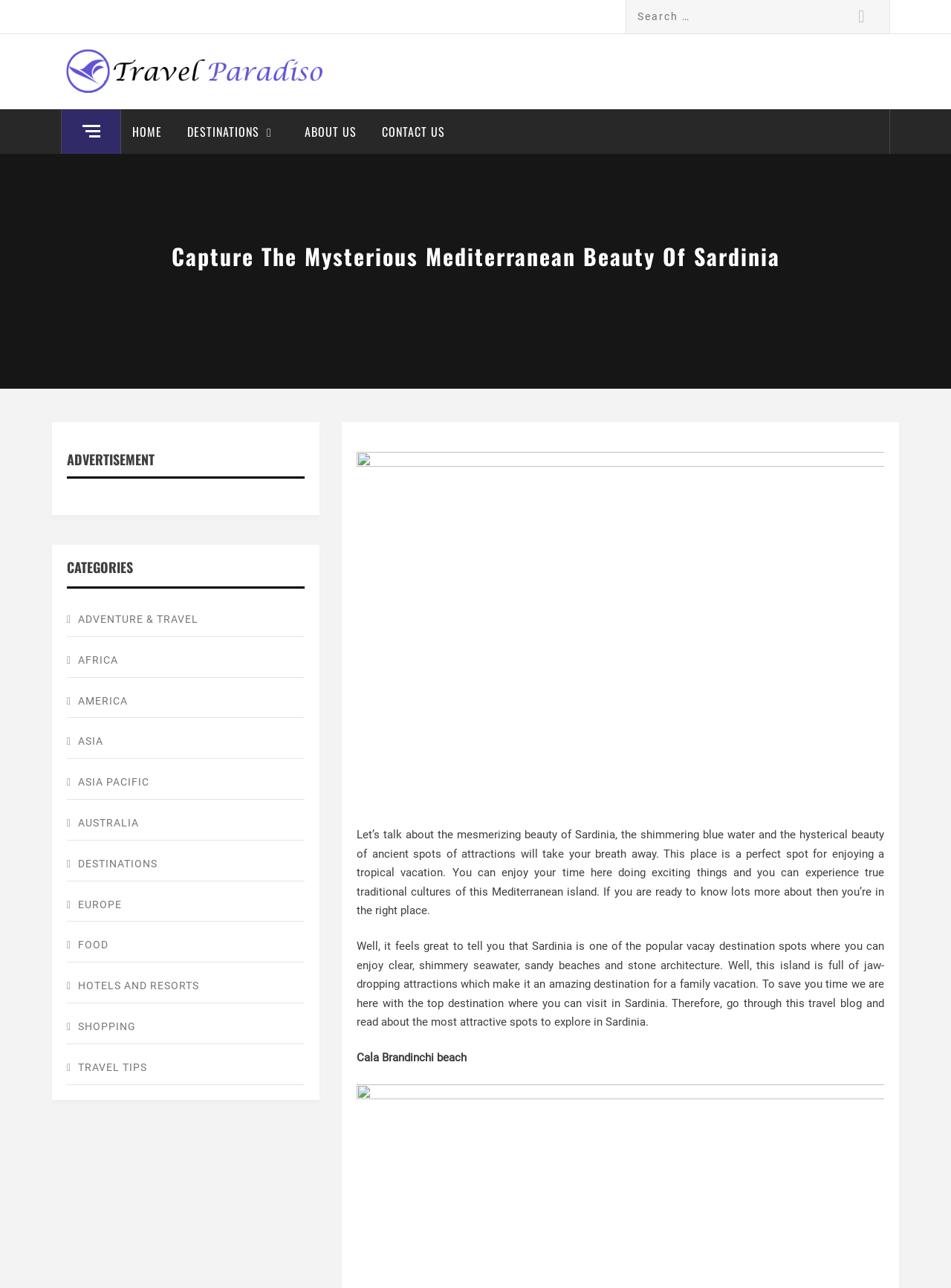Calculate the bounding box coordinates for the UI element based on the following description: "HIPPA". Ensure the coordinates are four float numbers between 0 and 1, i.e., [left, top, right, bottom].

None